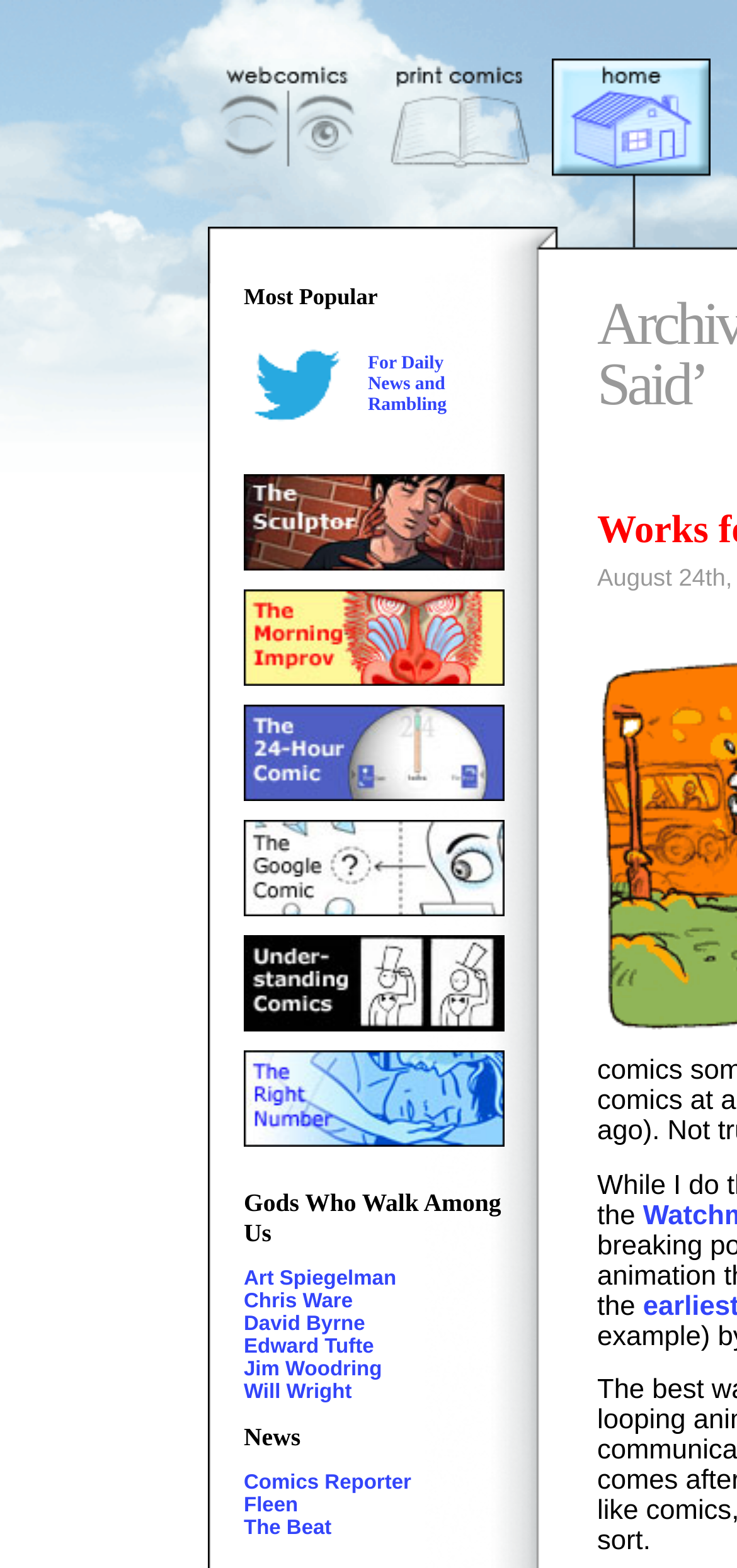How many images are there in the top navigation bar?
Carefully examine the image and provide a detailed answer to the question.

I examined the top navigation bar, which contains links and images. There are 3 images, each corresponding to a link, located at [0.282, 0.037, 0.497, 0.112], [0.515, 0.037, 0.731, 0.112], and [0.749, 0.037, 0.964, 0.158].